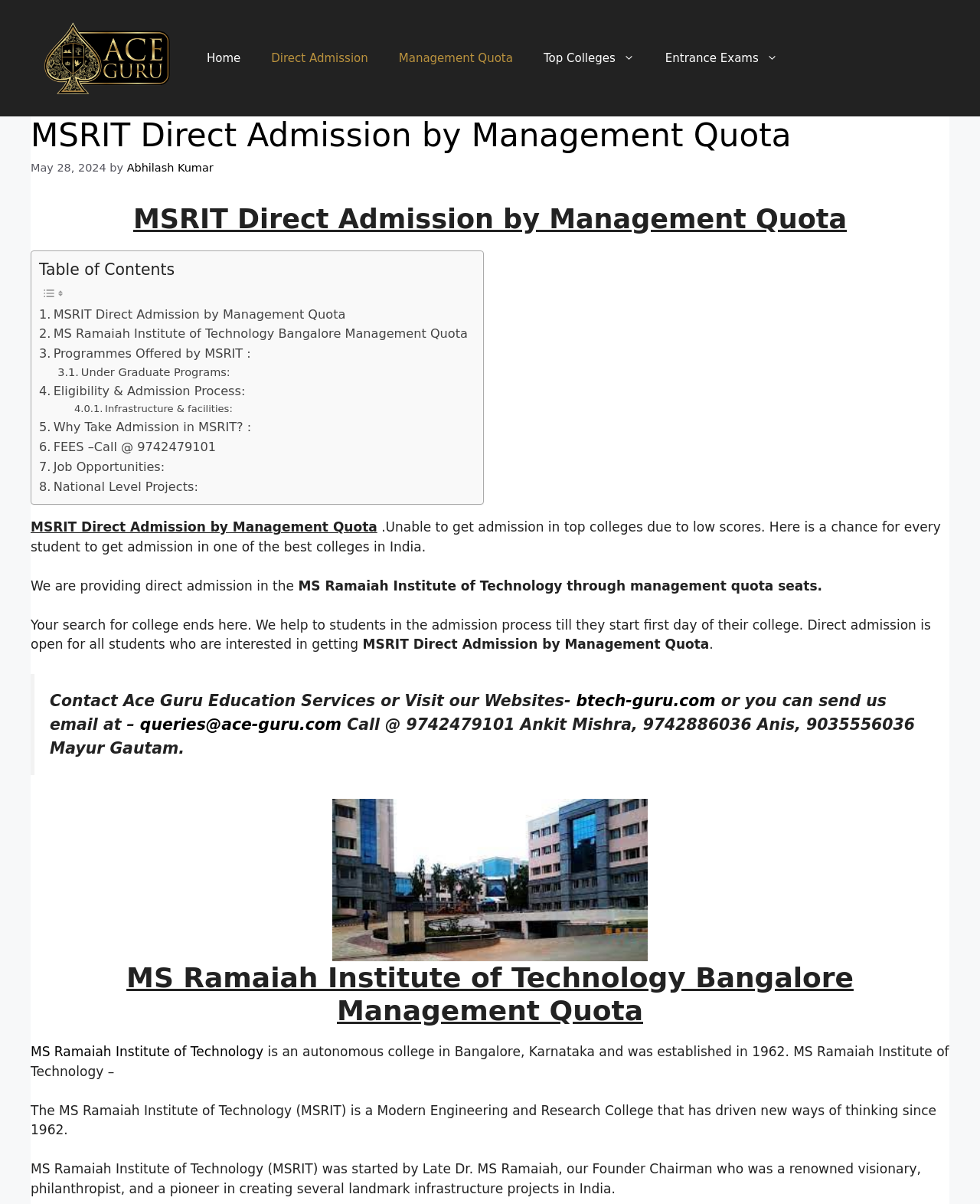Respond with a single word or phrase for the following question: 
What is the purpose of the service provided by Ace Guru Education Services?

Direct admission in MSRIT